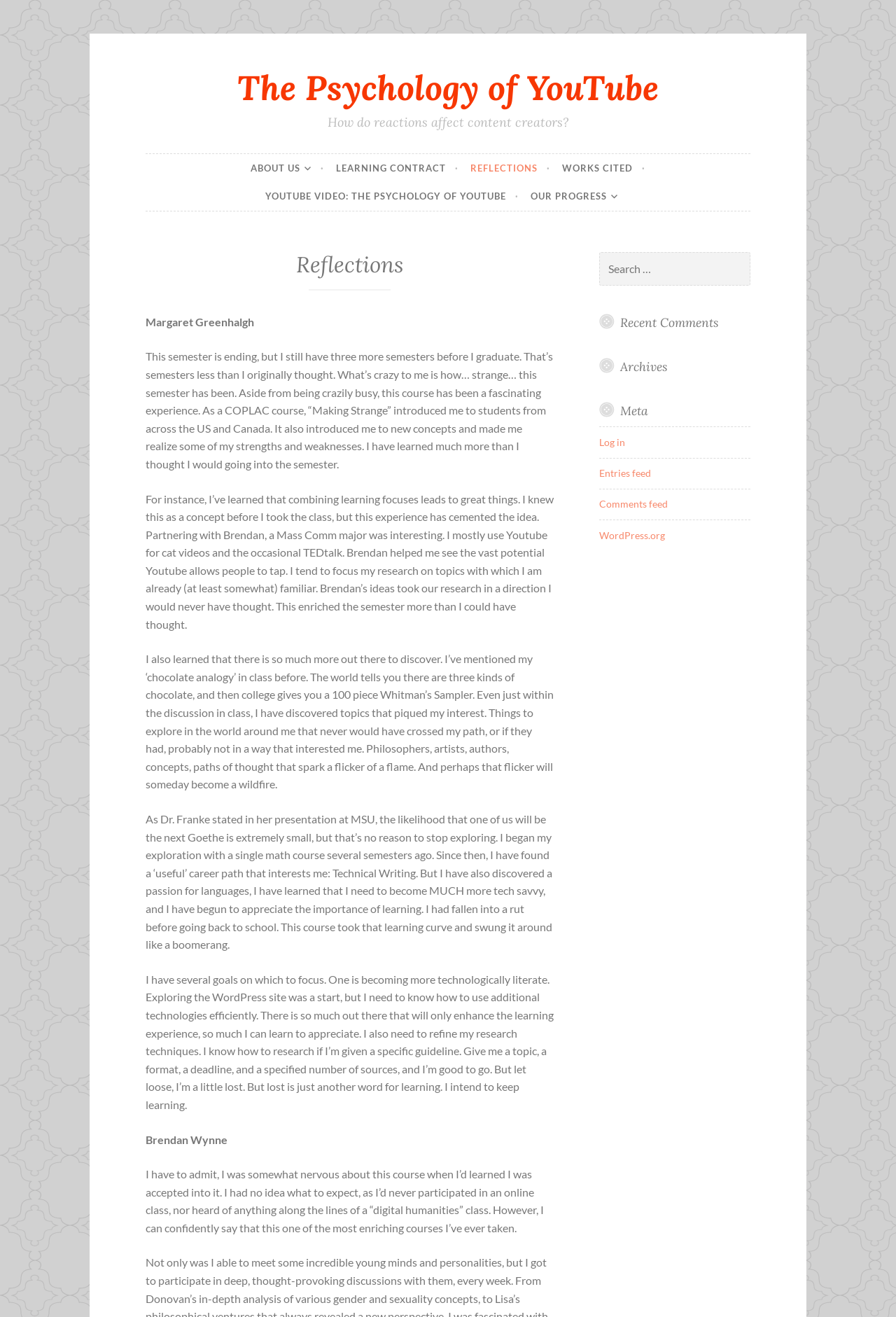Provide an in-depth caption for the contents of the webpage.

The webpage is titled "Reflections – The Psychology of YouTube" and appears to be a blog or personal reflection website. At the top, there is a link to "Skip to content" and a heading that repeats the title of the webpage. Below this, there are two headings: "The Psychology of YouTube" and "How do reactions affect content creators?".

On the left side of the page, there is a navigation menu with links to "ABOUT US", "LEARNING CONTRACT", "REFLECTIONS", "WORKS CITED", and "YOUTUBE VIDEO: THE PSYCHOLOGY OF YOUTUBE". Below this menu, there is a section titled "OUR PROGRESS" with a heading "Reflections" and several paragraphs of text written by two authors, Margaret Greenhalgh and Brendan Wynne. The text reflects on their experiences and learning outcomes from a course, discussing topics such as the importance of learning, exploring new concepts, and discovering new interests.

On the right side of the page, there is a complementary section with a search box, a heading "Recent Comments", and links to "Archives", "Meta", "Log in", "Entries feed", "Comments feed", and "WordPress.org".